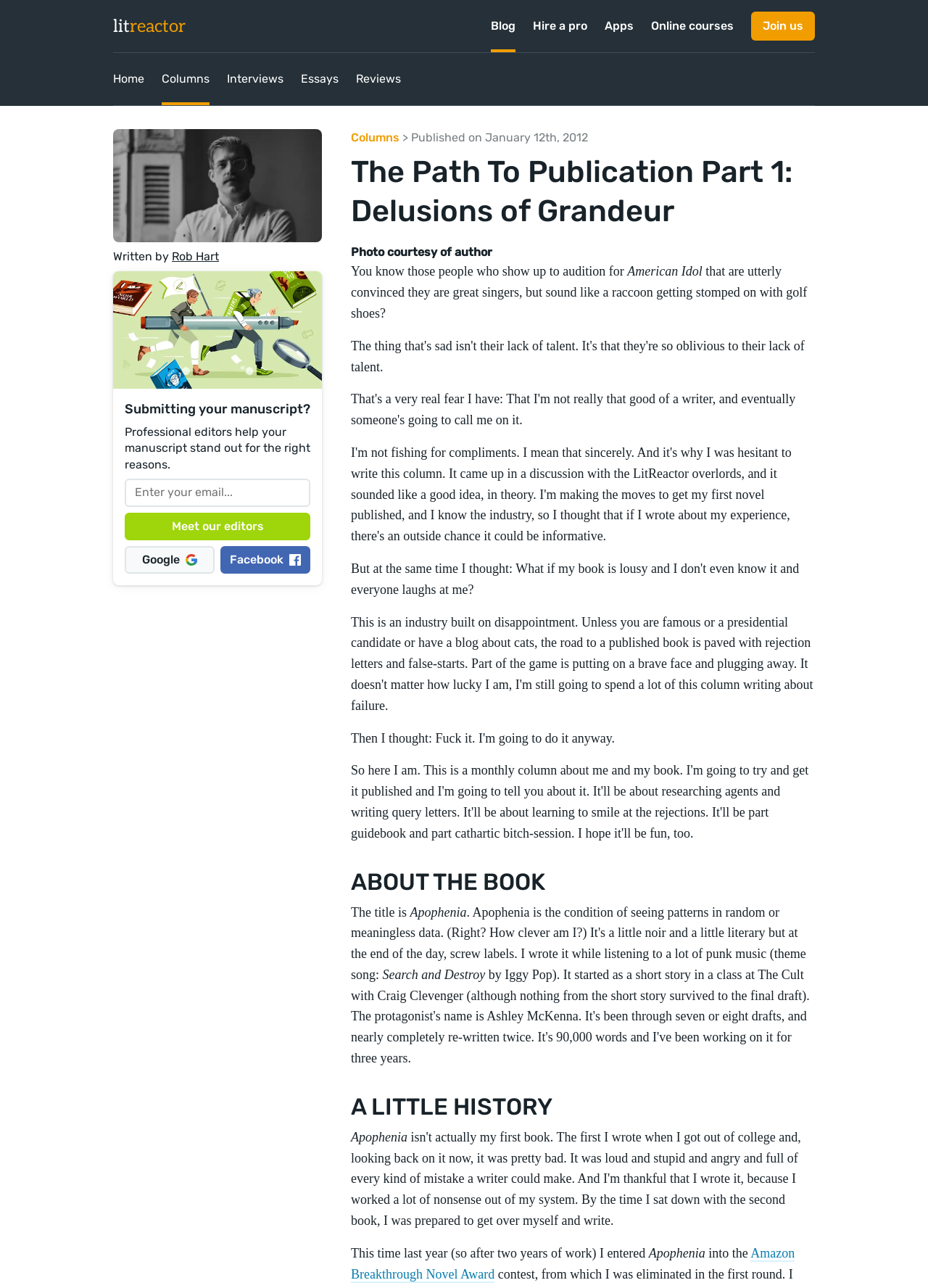What is the text of the webpage's headline?

The Path To Publication Part 1: Delusions of Grandeur